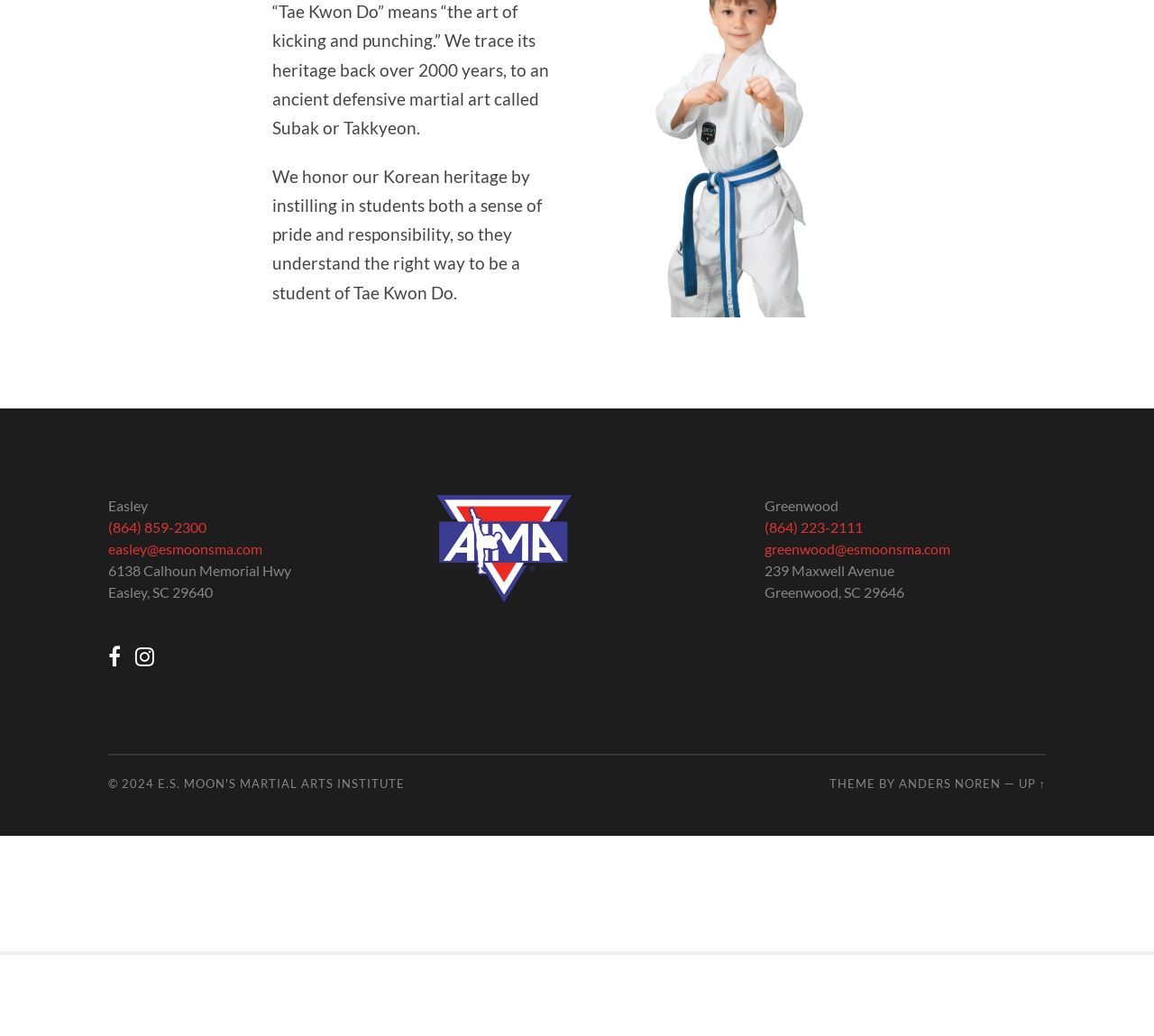Identify the bounding box coordinates of the clickable region to carry out the given instruction: "Visit the Greenwood location page".

[0.662, 0.48, 0.727, 0.496]